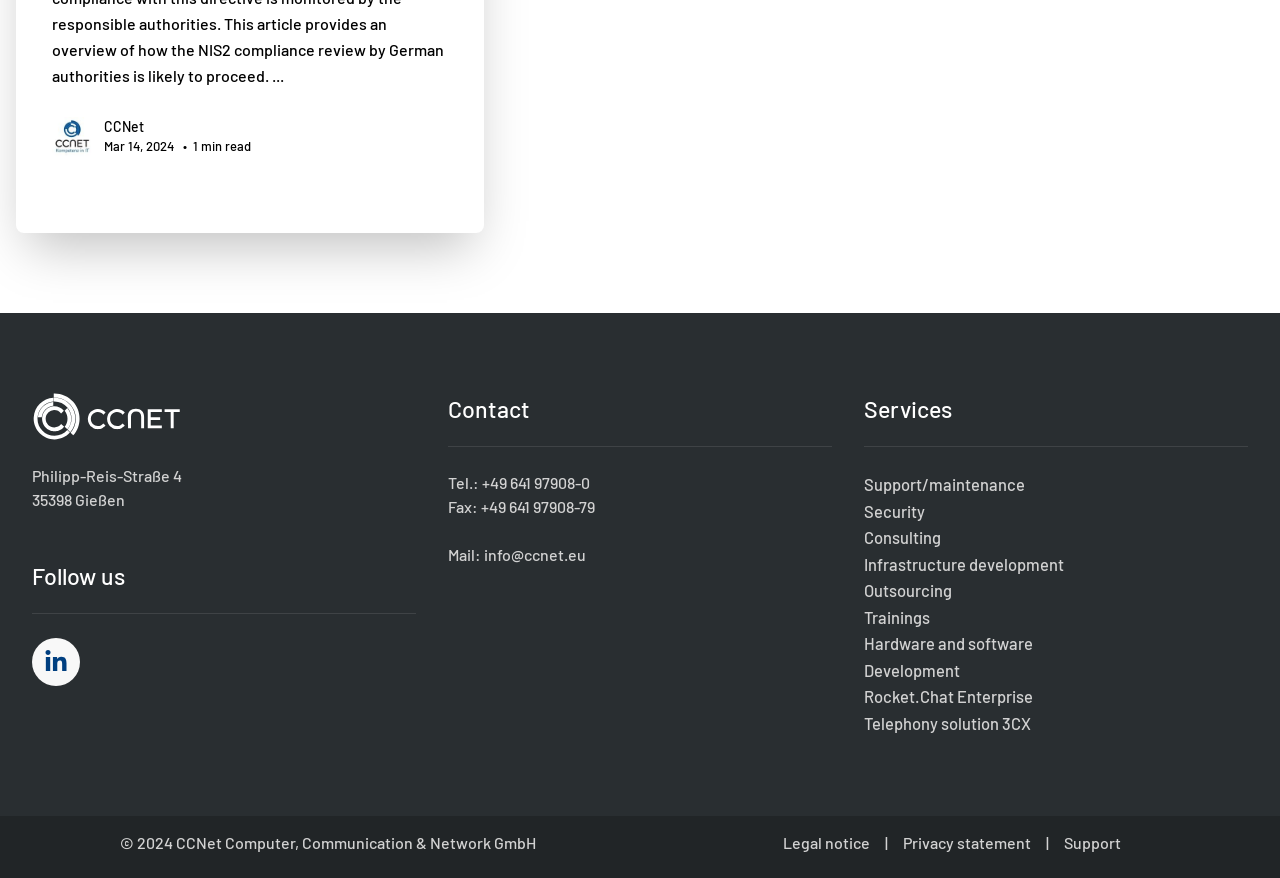Carefully observe the image and respond to the question with a detailed answer:
What is the phone number for contact?

The phone number can be found in the contact information section, which is located on the left side of the webpage. The link '+49 641 97908-0' is within the bounding box coordinates [0.377, 0.539, 0.461, 0.561].